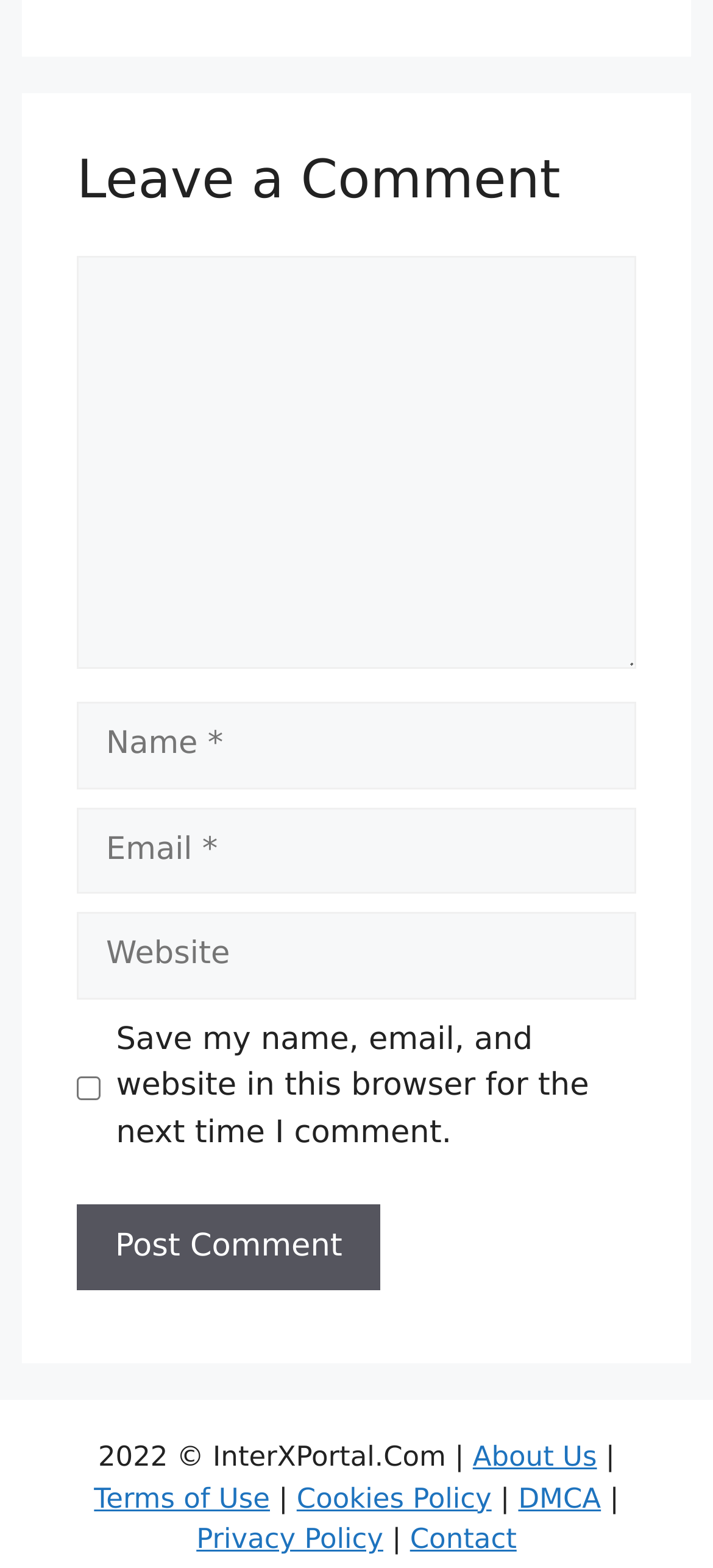Can you pinpoint the bounding box coordinates for the clickable element required for this instruction: "Enter a comment"? The coordinates should be four float numbers between 0 and 1, i.e., [left, top, right, bottom].

[0.108, 0.163, 0.892, 0.426]